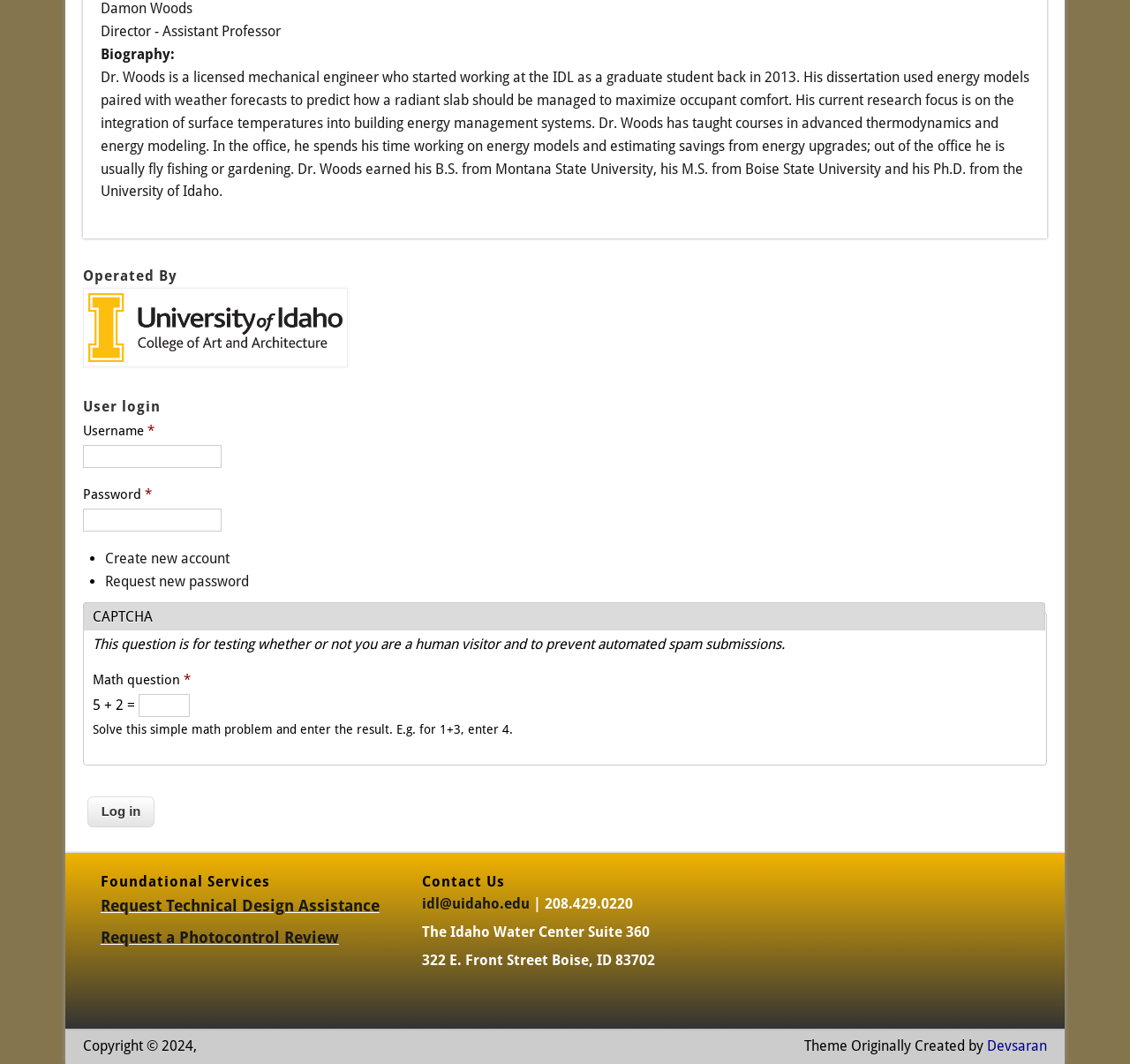Determine the coordinates of the bounding box for the clickable area needed to execute this instruction: "Click the 'Subscribe' button".

None